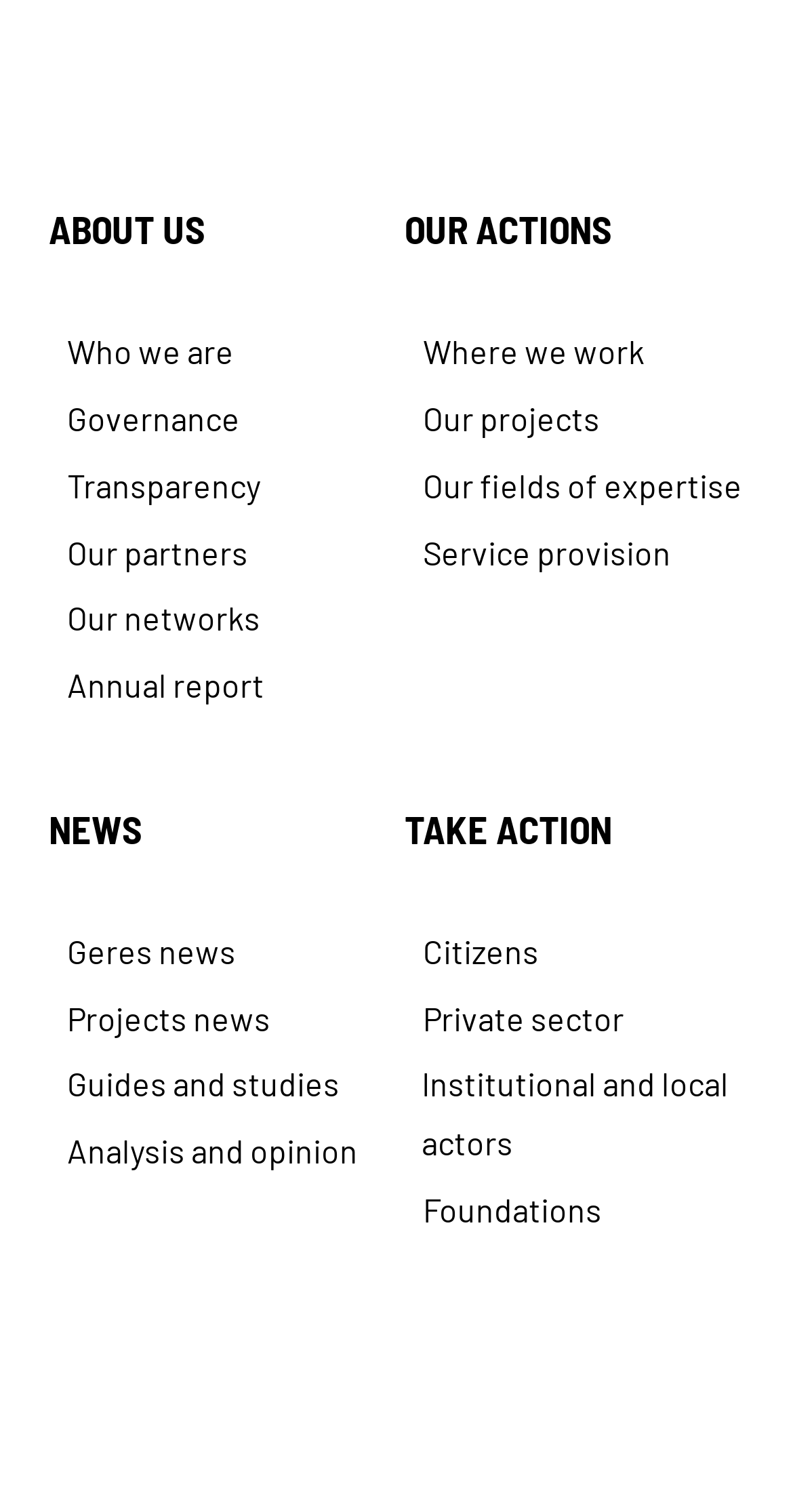Please specify the bounding box coordinates in the format (top-left x, top-left y, bottom-right x, bottom-right y), with all values as floating point numbers between 0 and 1. Identify the bounding box of the UI element described by: Institutional and local actors

[0.51, 0.699, 0.938, 0.776]